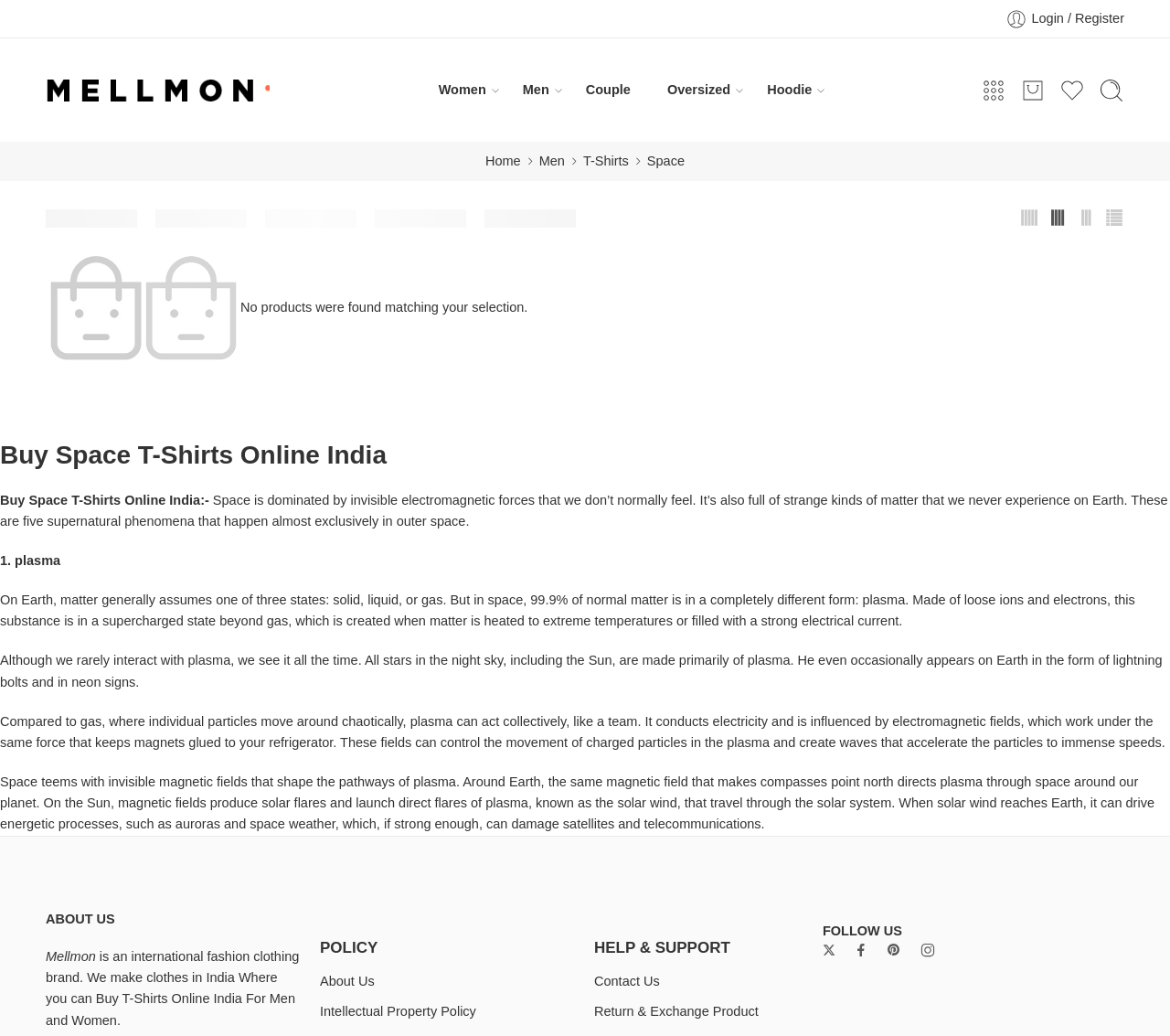Highlight the bounding box coordinates of the element that should be clicked to carry out the following instruction: "Click on Login / Register". The coordinates must be given as four float numbers ranging from 0 to 1, i.e., [left, top, right, bottom].

[0.86, 0.005, 0.961, 0.031]